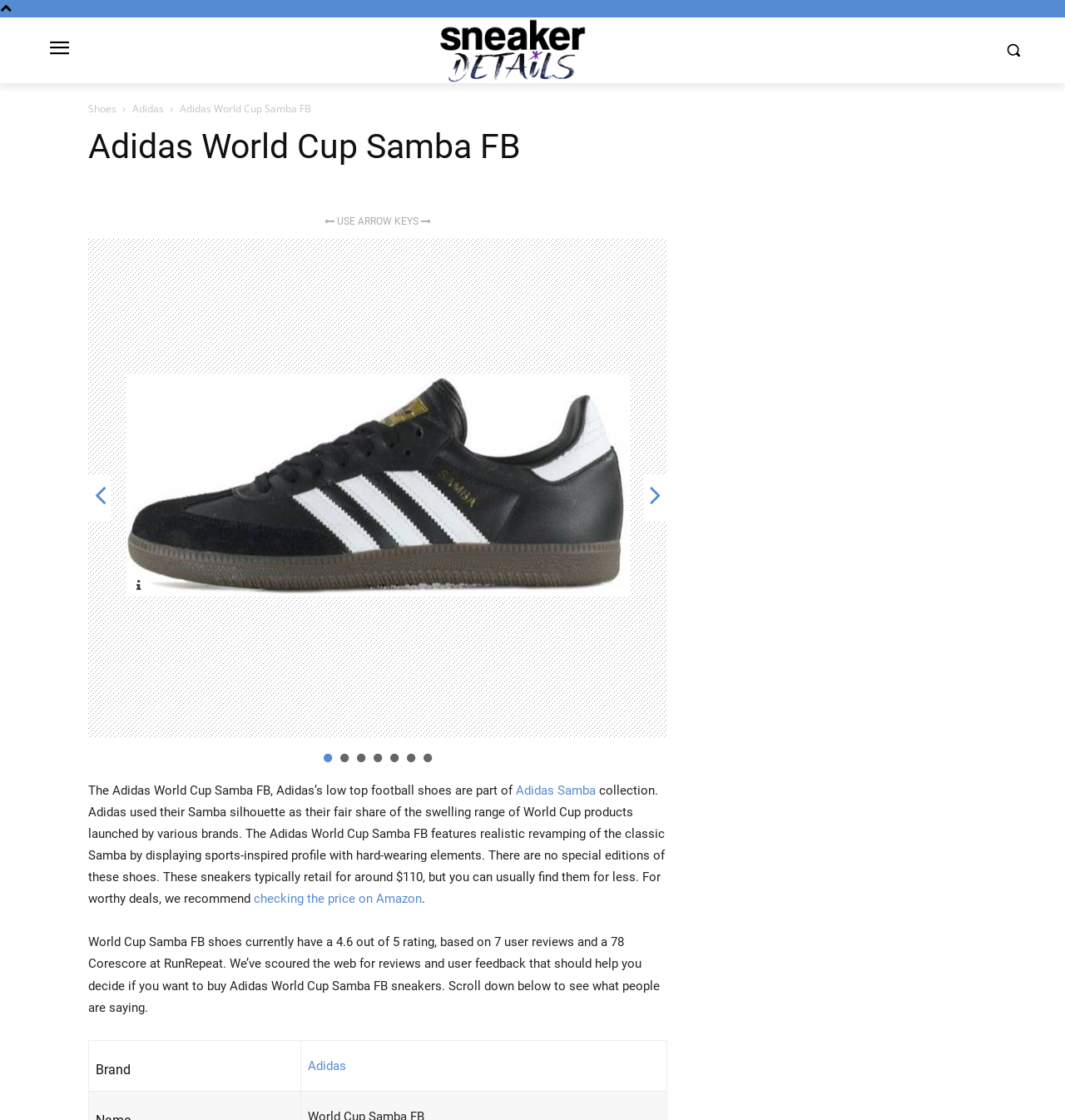Given the element description Adidas Samba, specify the bounding box coordinates of the corresponding UI element in the format (top-left x, top-left y, bottom-right x, bottom-right y). All values must be between 0 and 1.

[0.484, 0.699, 0.559, 0.712]